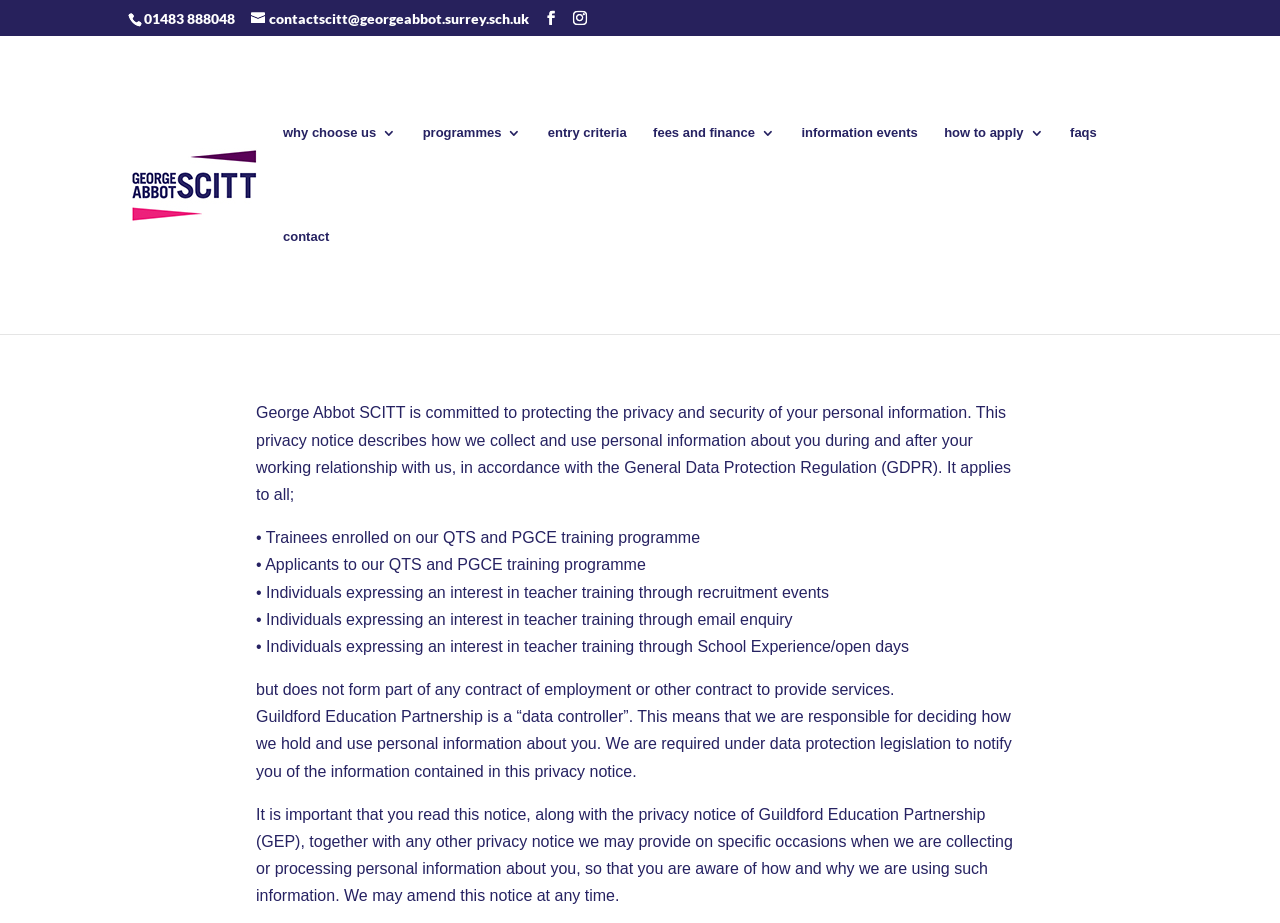Respond with a single word or short phrase to the following question: 
How many links are there on the webpage?

11